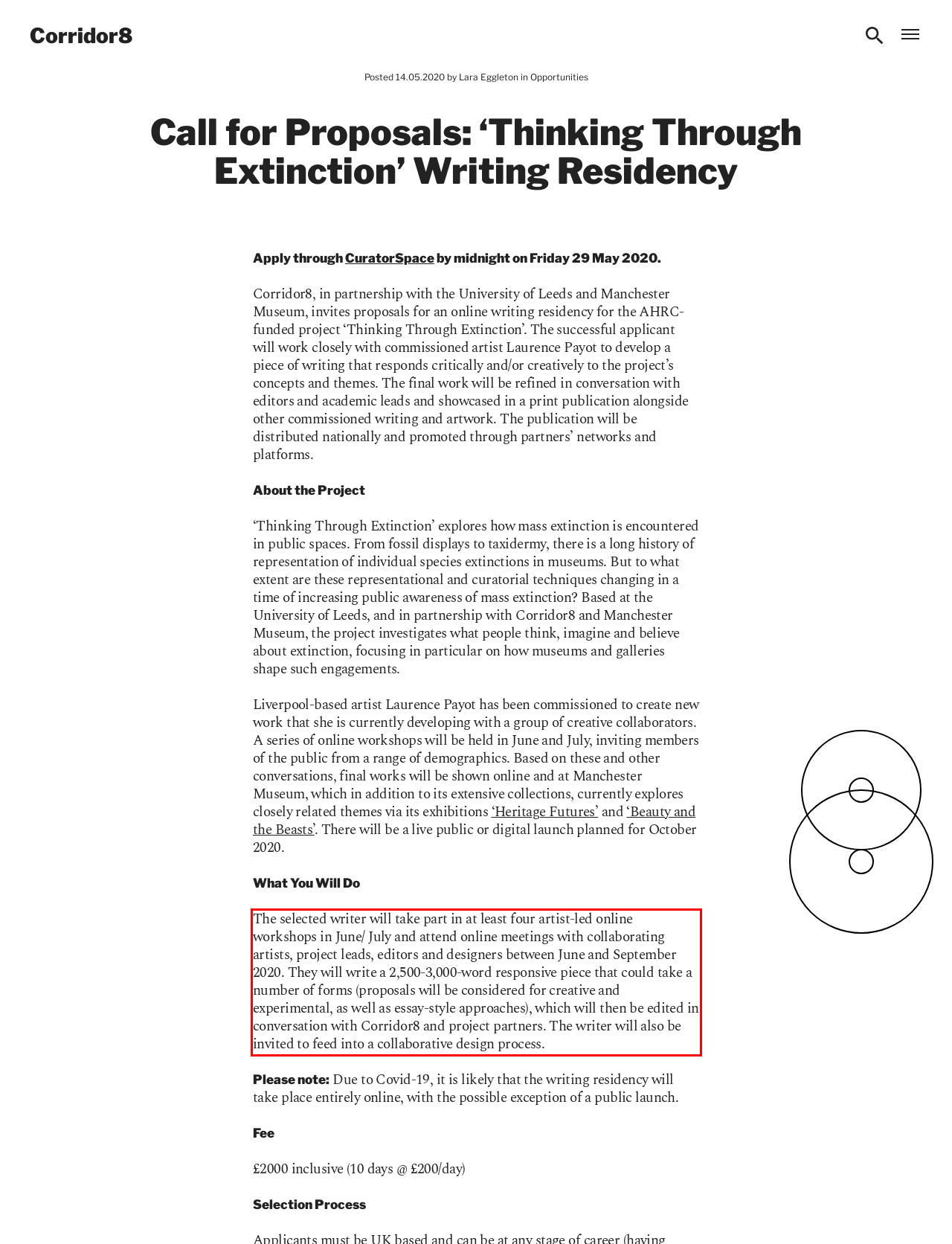Examine the webpage screenshot and use OCR to recognize and output the text within the red bounding box.

The selected writer will take part in at least four artist-led online workshops in June/ July and attend online meetings with collaborating artists, project leads, editors and designers between June and September 2020. They will write a 2,500-3,000-word responsive piece that could take a number of forms (proposals will be considered for creative and experimental, as well as essay-style approaches), which will then be edited in conversation with Corridor8 and project partners. The writer will also be invited to feed into a collaborative design process.